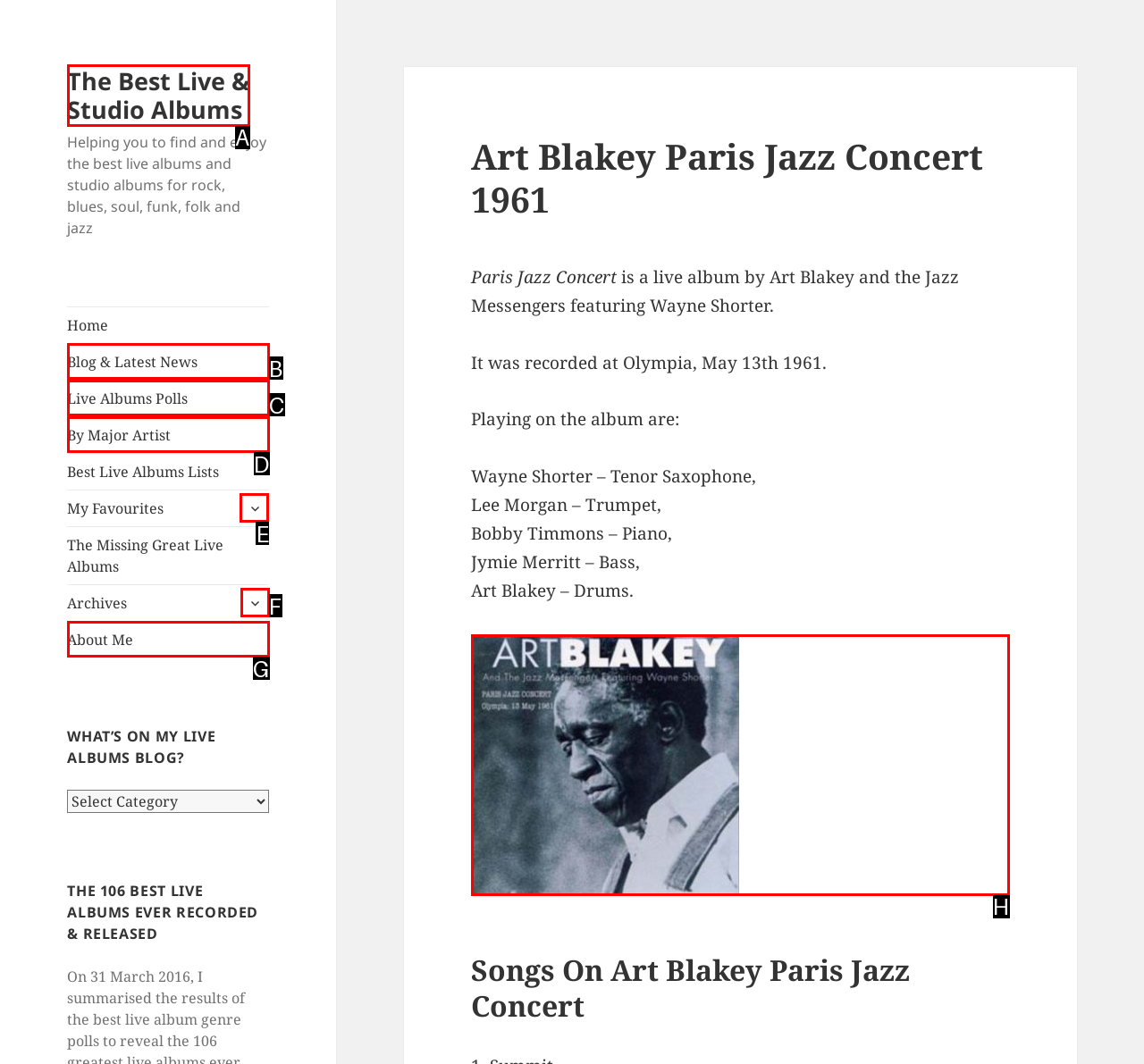Pick the option that should be clicked to perform the following task: Expand the child menu
Answer with the letter of the selected option from the available choices.

E